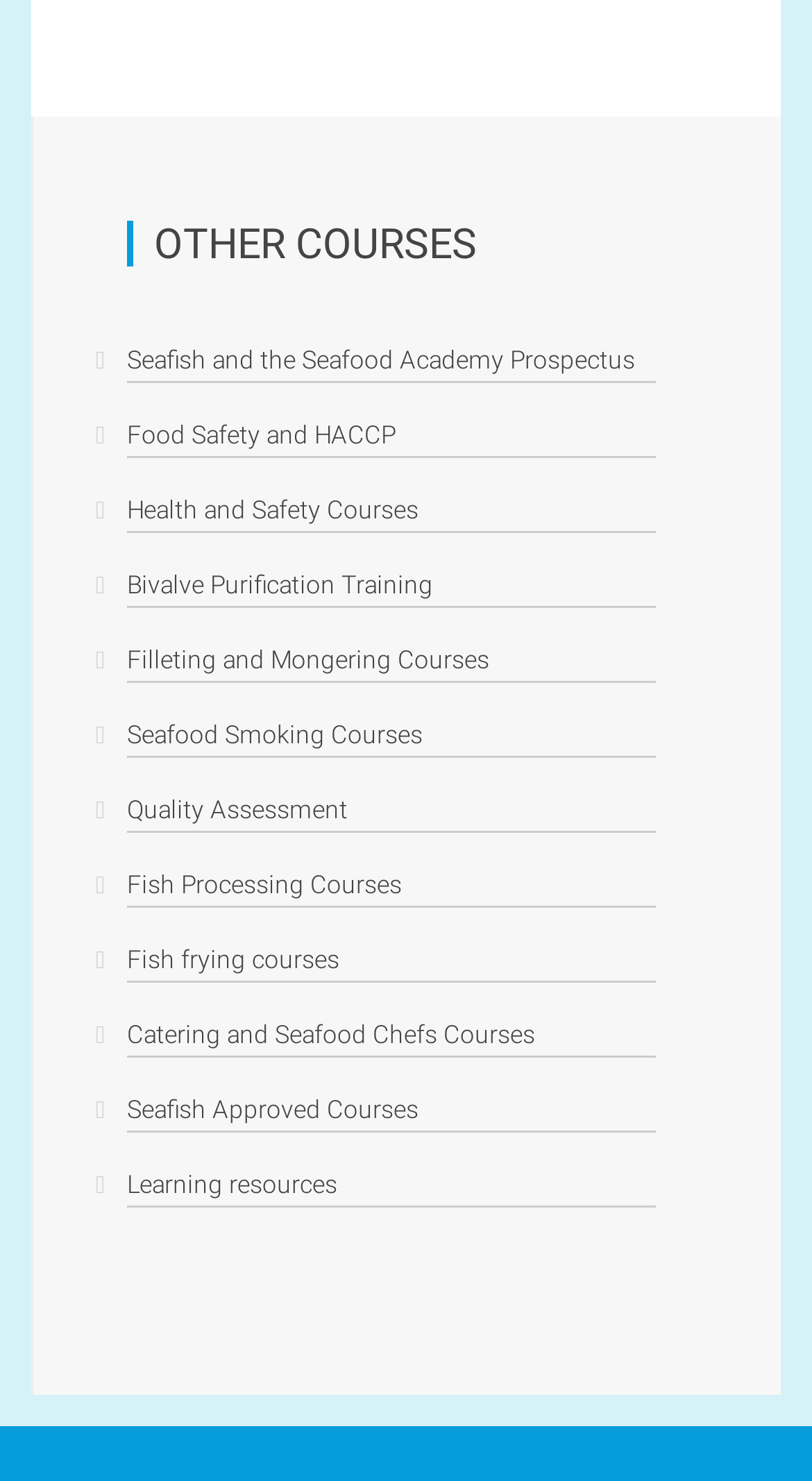How many courses are listed?
Based on the visual content, answer with a single word or a brief phrase.

14